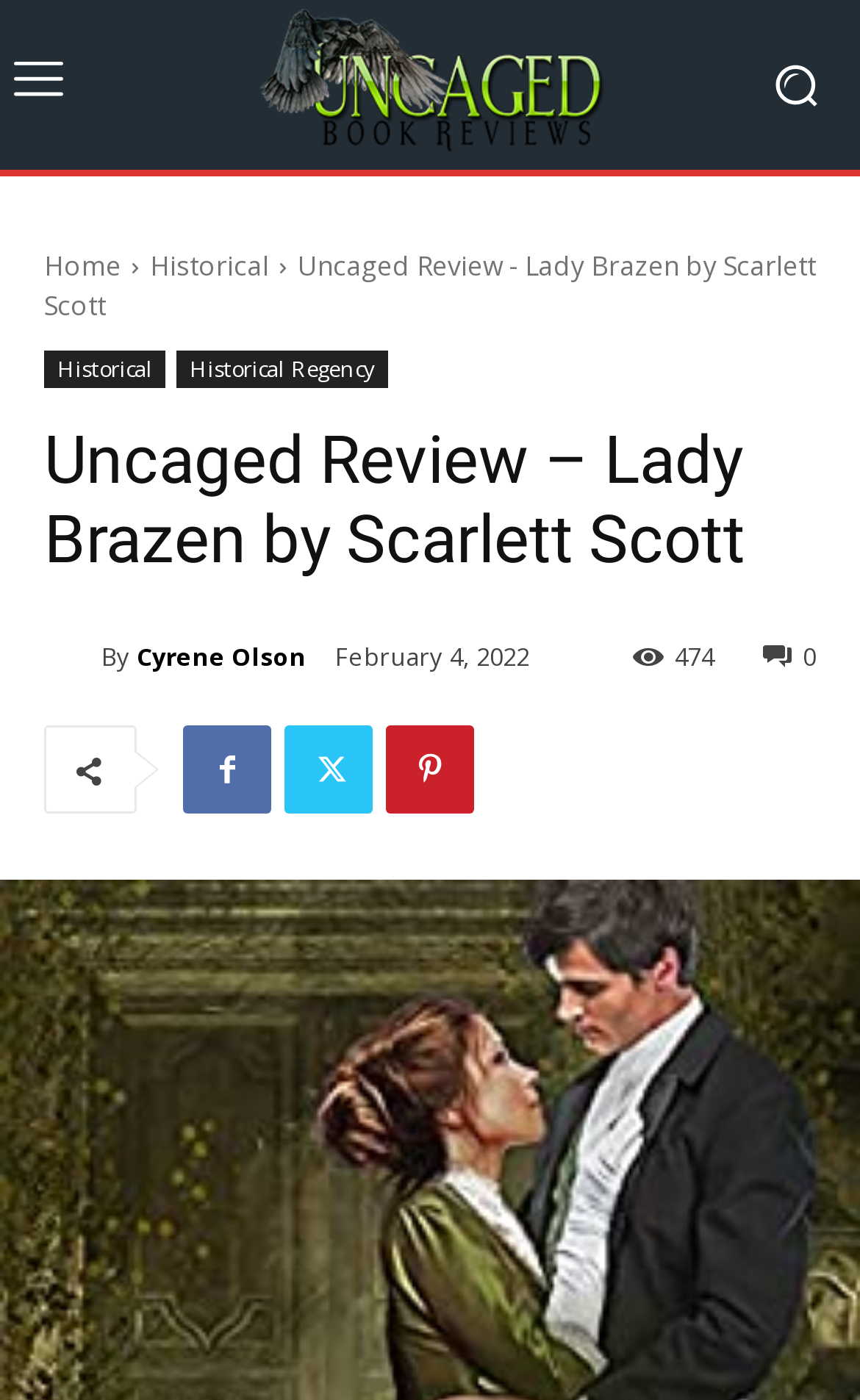Locate and provide the bounding box coordinates for the HTML element that matches this description: "0".

[0.887, 0.455, 0.949, 0.479]